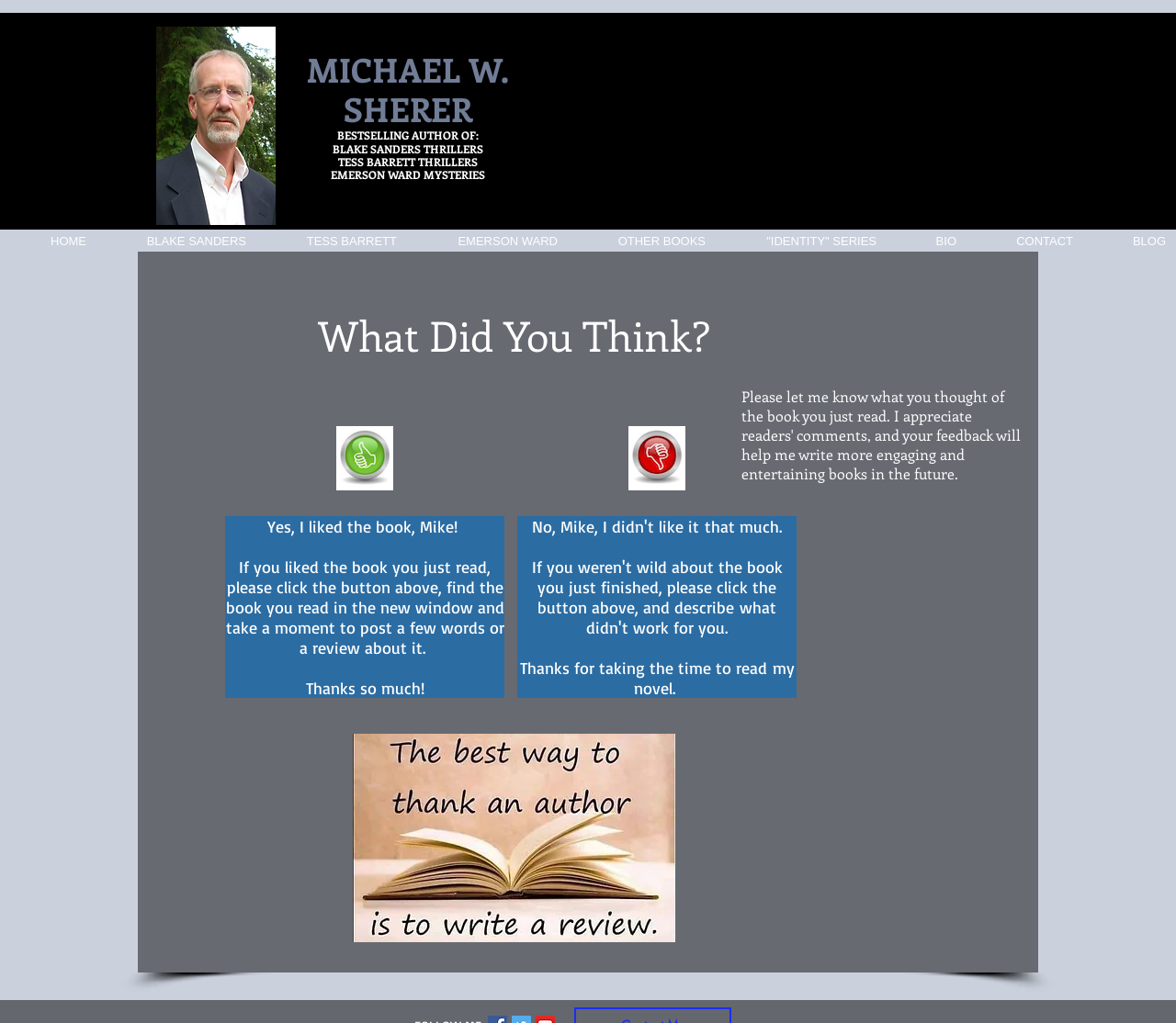Provide the bounding box coordinates of the area you need to click to execute the following instruction: "Click the 'HOME' link".

[0.0, 0.223, 0.082, 0.25]